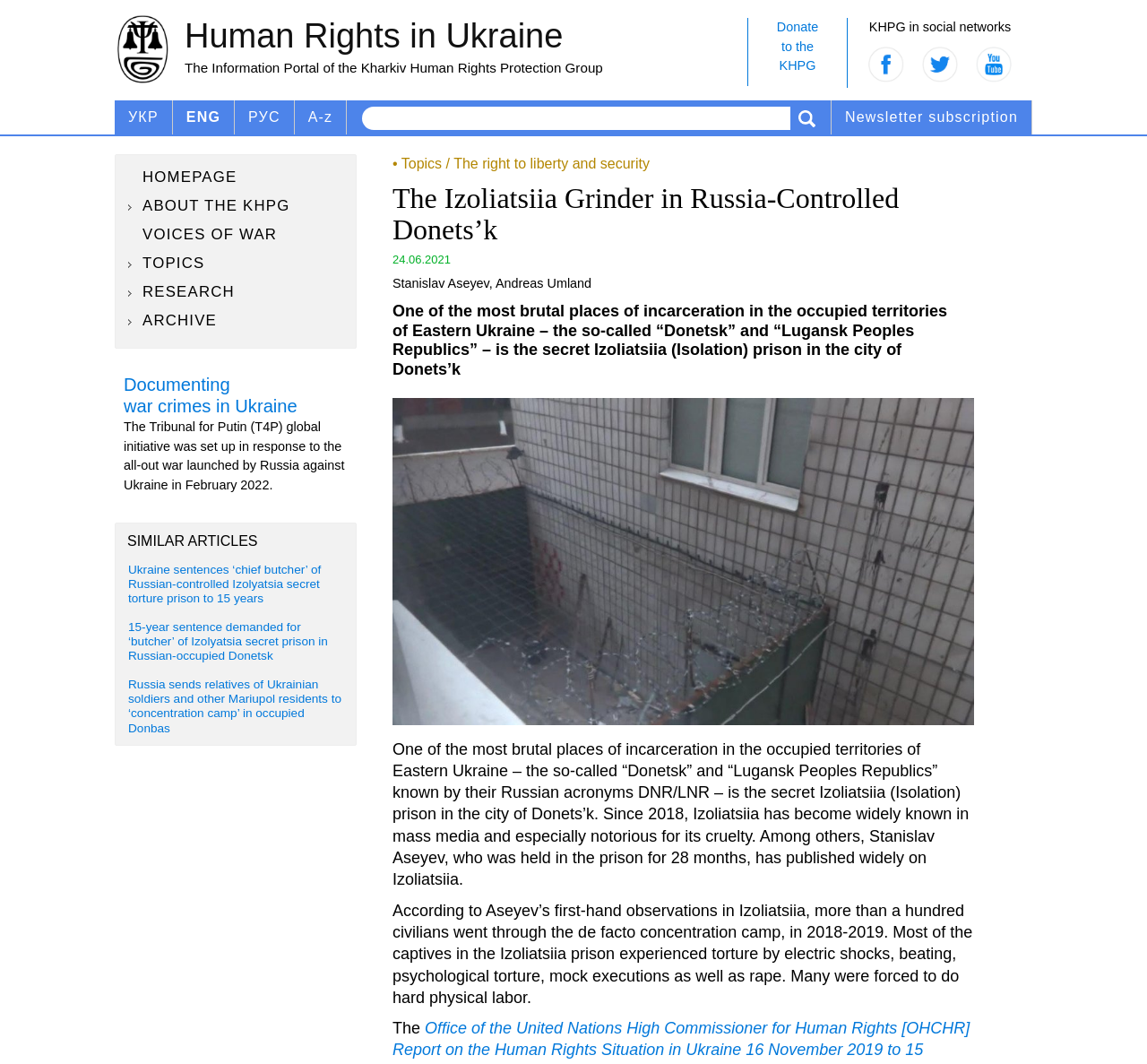Provide a short answer to the following question with just one word or phrase: How many links are there in the 'SIMILAR ARTICLES' section?

3